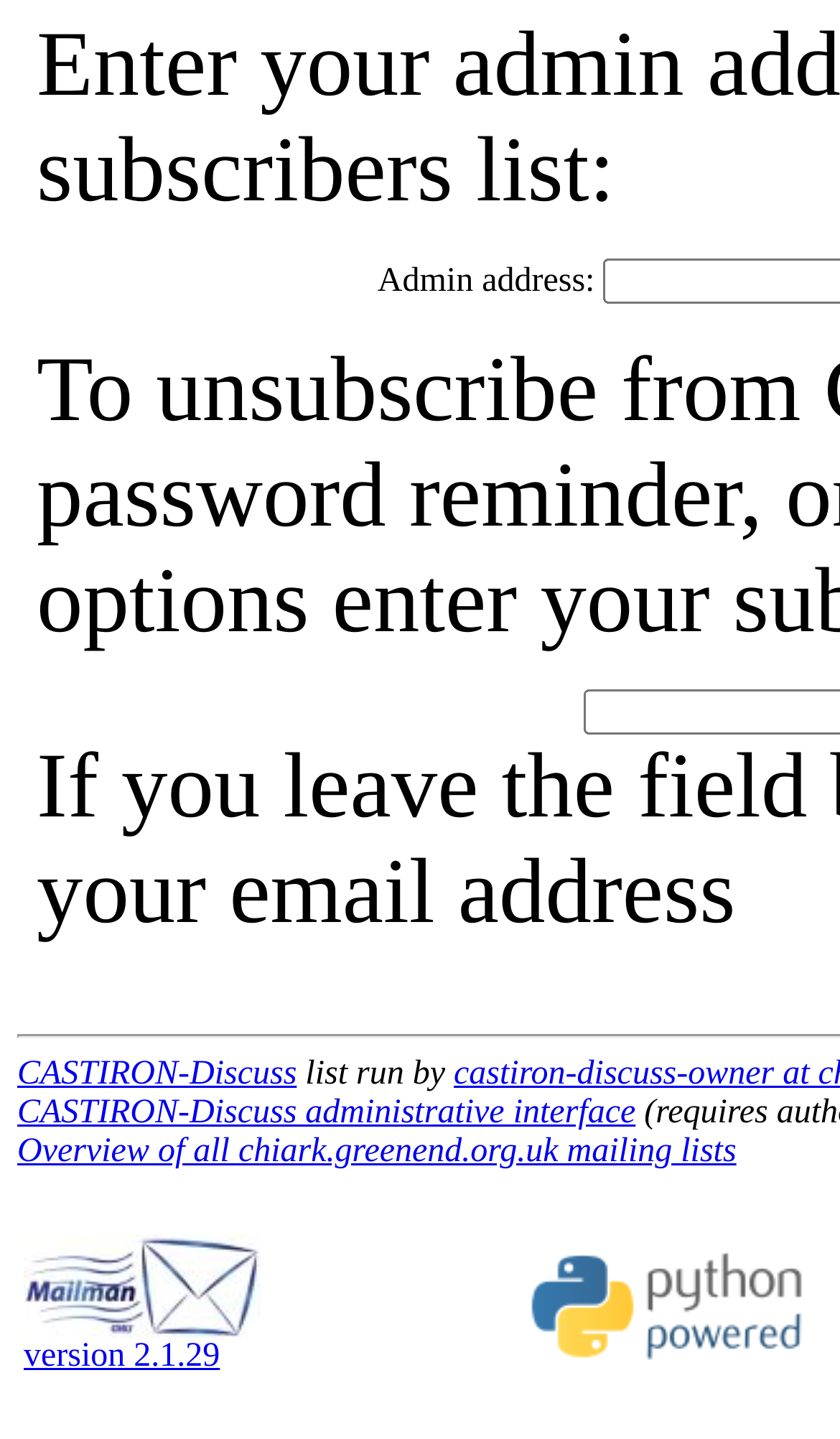What is the name of the mailing list?
Please respond to the question with a detailed and well-explained answer.

The name of the mailing list can be found in the link element with the text 'CASTIRON-Discuss' at the top of the page, which suggests that this webpage is related to the CASTIRON-Discuss mailing list.